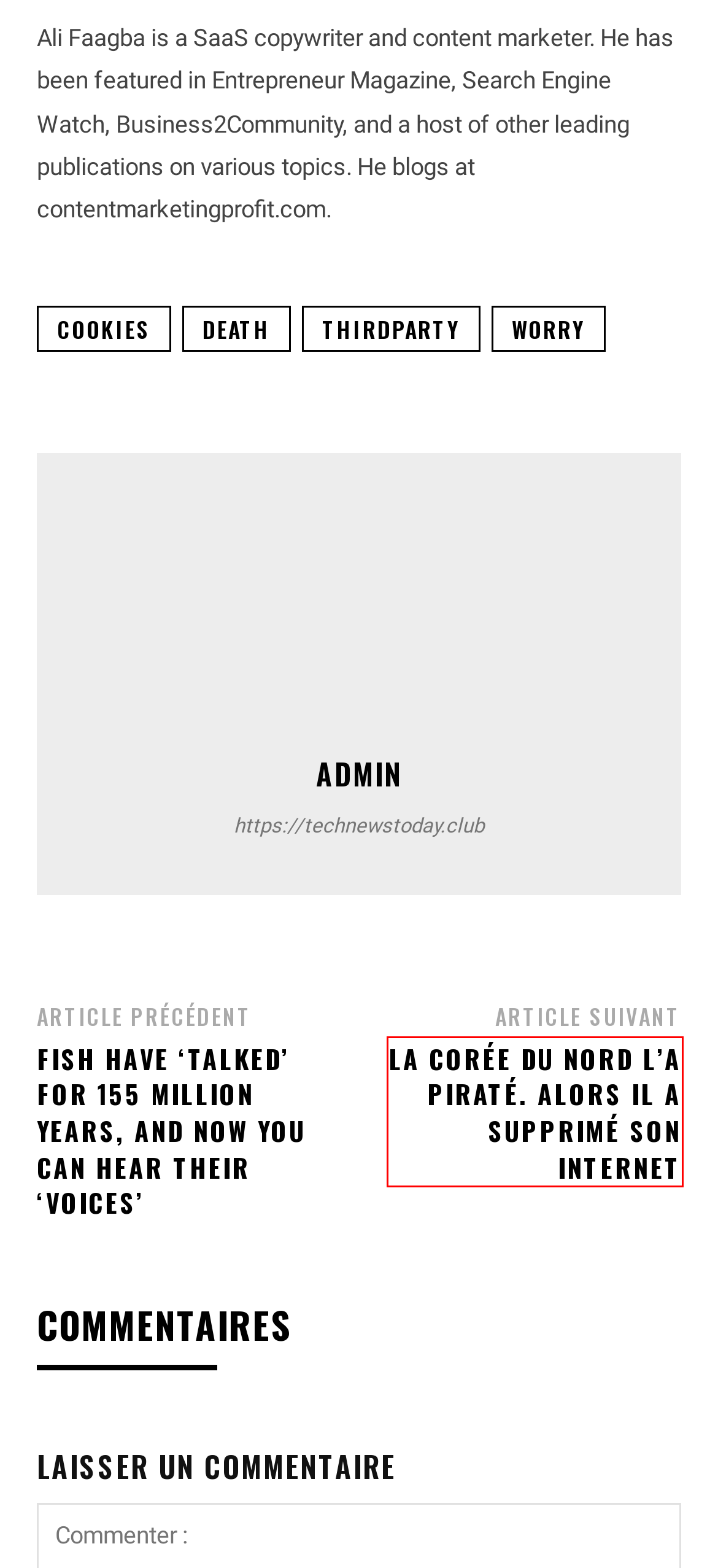You are provided with a screenshot of a webpage where a red rectangle bounding box surrounds an element. Choose the description that best matches the new webpage after clicking the element in the red bounding box. Here are the choices:
A. Worry Archives - Tech News Today
B. Fish Have 'Talked' For 155 Million Years, And Now You Can Hear Their 'Voices' - Tech News Today
C. cookies Archives - Tech News Today
D. Page d'accueil - Tech News Today
E. The best tech deals from Amazon’s spring sale - Tech News Today
F. La Corée du Nord l'a piraté. Alors il a supprimé son Internet - Tech News Today
G. ThirdParty Archives - Tech News Today
H. Death Archives - Tech News Today

F